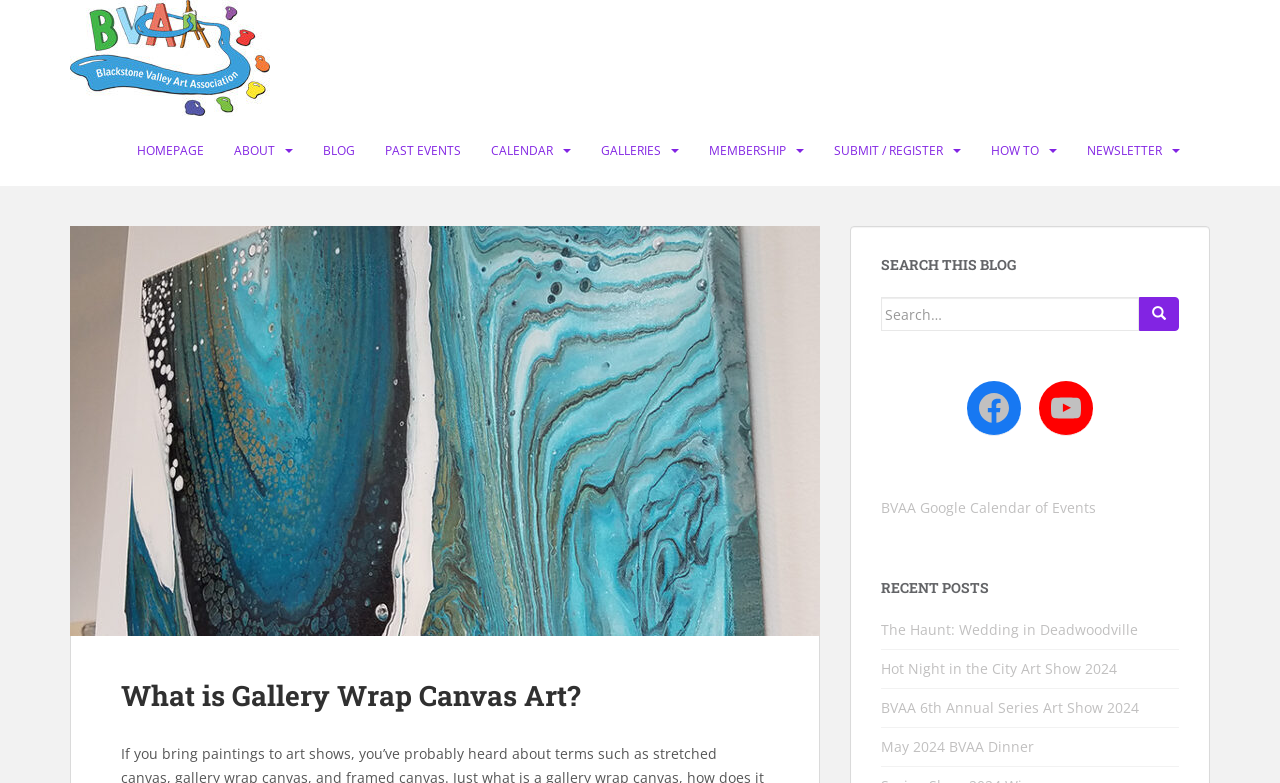Please specify the bounding box coordinates for the clickable region that will help you carry out the instruction: "Search the AIS File Library".

None